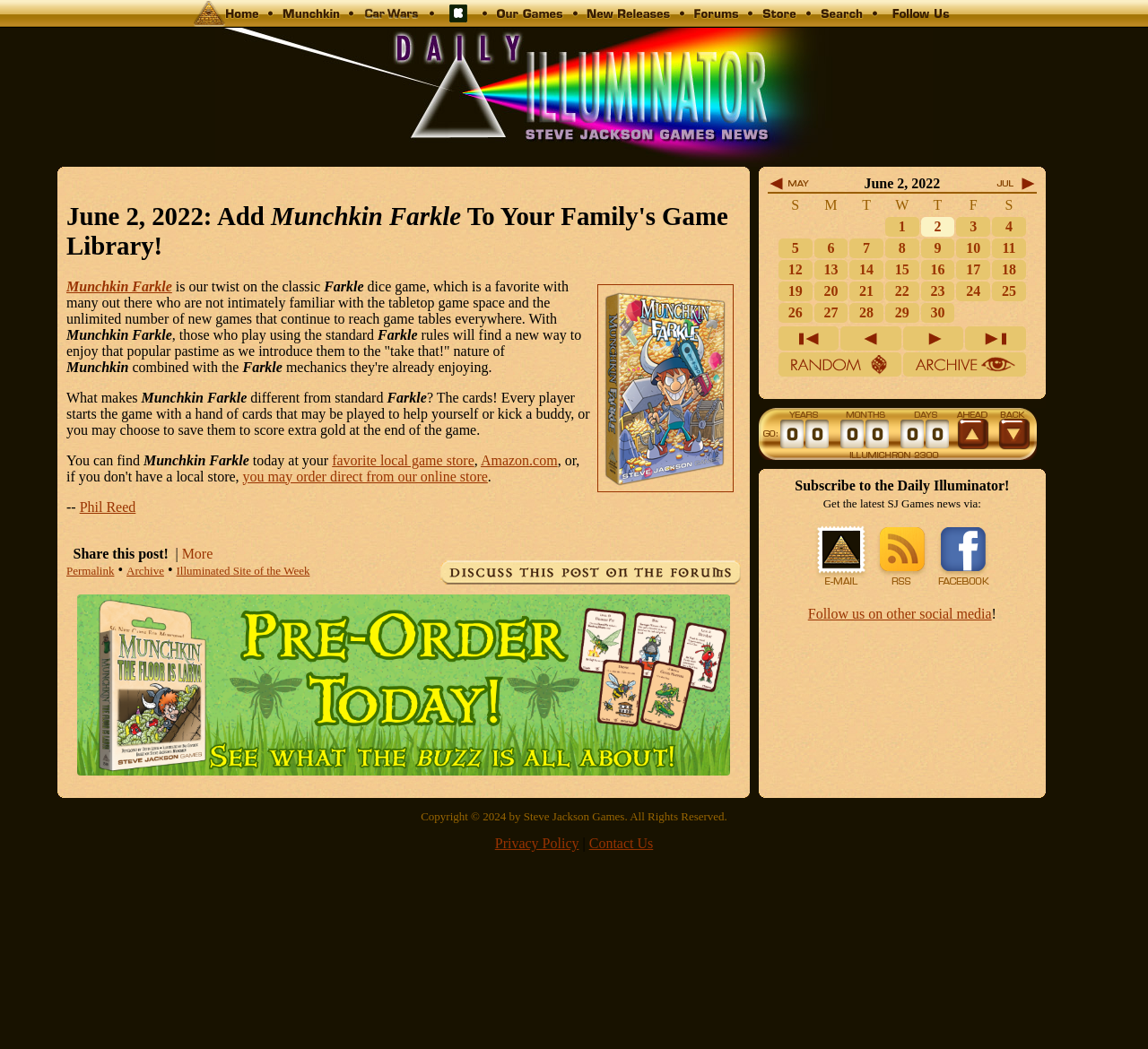Respond with a single word or phrase:
What is the purpose of the cards in Munchkin Farkle?

To help yourself or kick a buddy